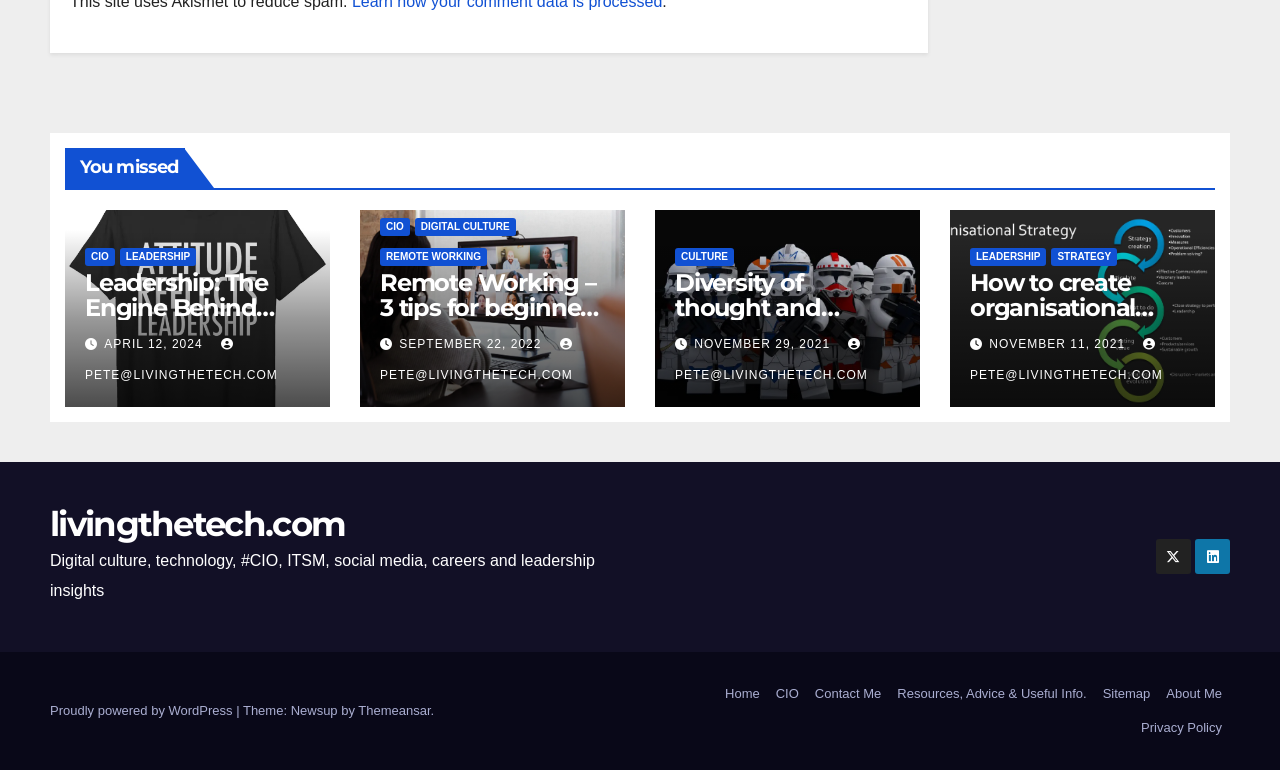What is the name of the website?
Provide a well-explained and detailed answer to the question.

The website's name is mentioned at the bottom of the webpage as 'livingthetech.com', and it is also mentioned in the footer section.